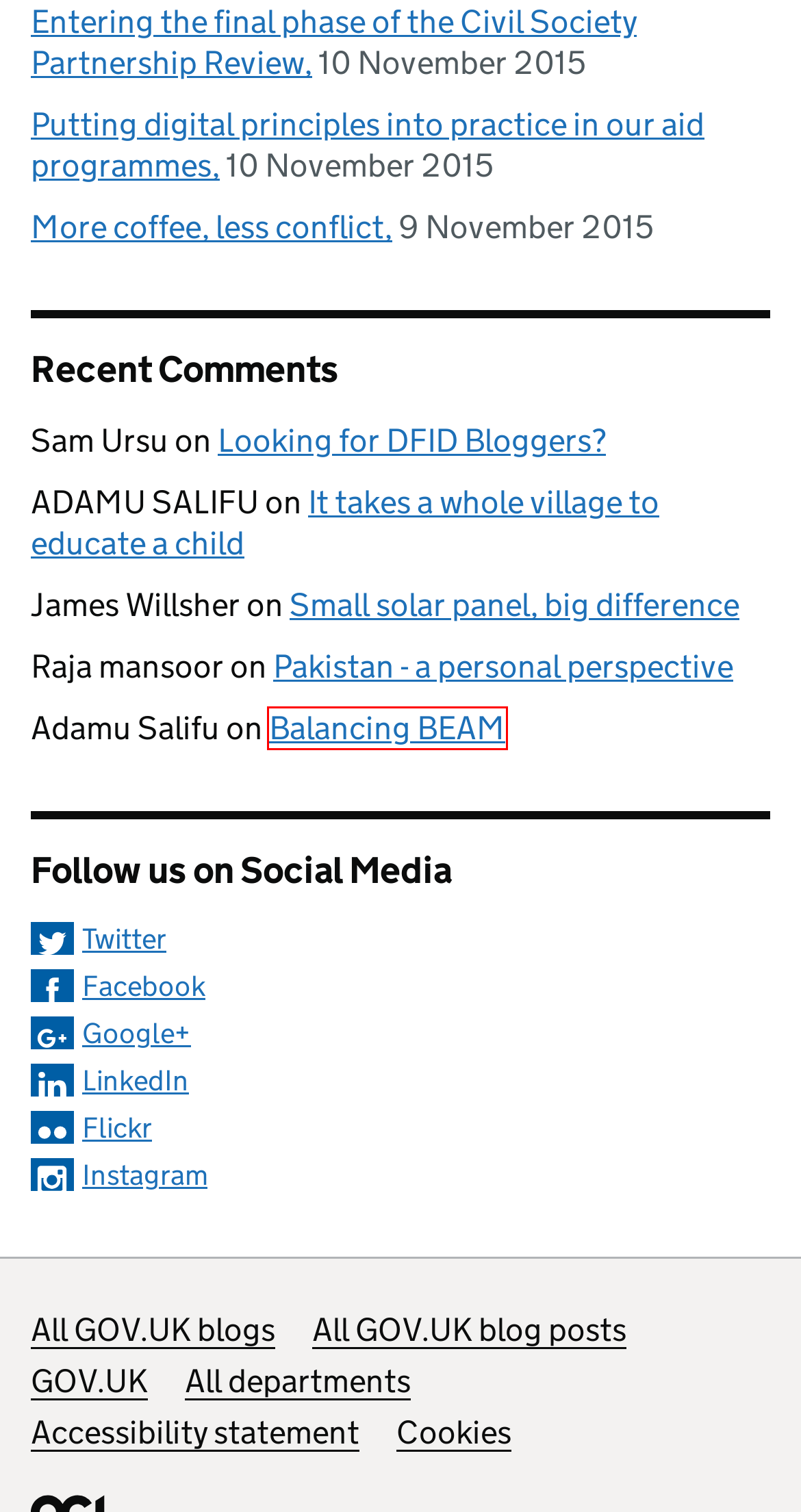Please examine the screenshot provided, which contains a red bounding box around a UI element. Select the webpage description that most accurately describes the new page displayed after clicking the highlighted element. Here are the candidates:
A. Balancing BEAM – DFID bloggers
B. Entering the final phase of the Civil Society Partnership Review – DFID bloggers
C. Cookies – GOV.UK blogs
D. Accessibility statement – GOV.UK blogs
E. All posts – GOV.UK blogs
F. It takes a whole village to educate a child – DFID bloggers
G. Pakistan – a personal perspective – DFID bloggers
H. Putting digital principles into practice in our aid programmes – DFID bloggers

A